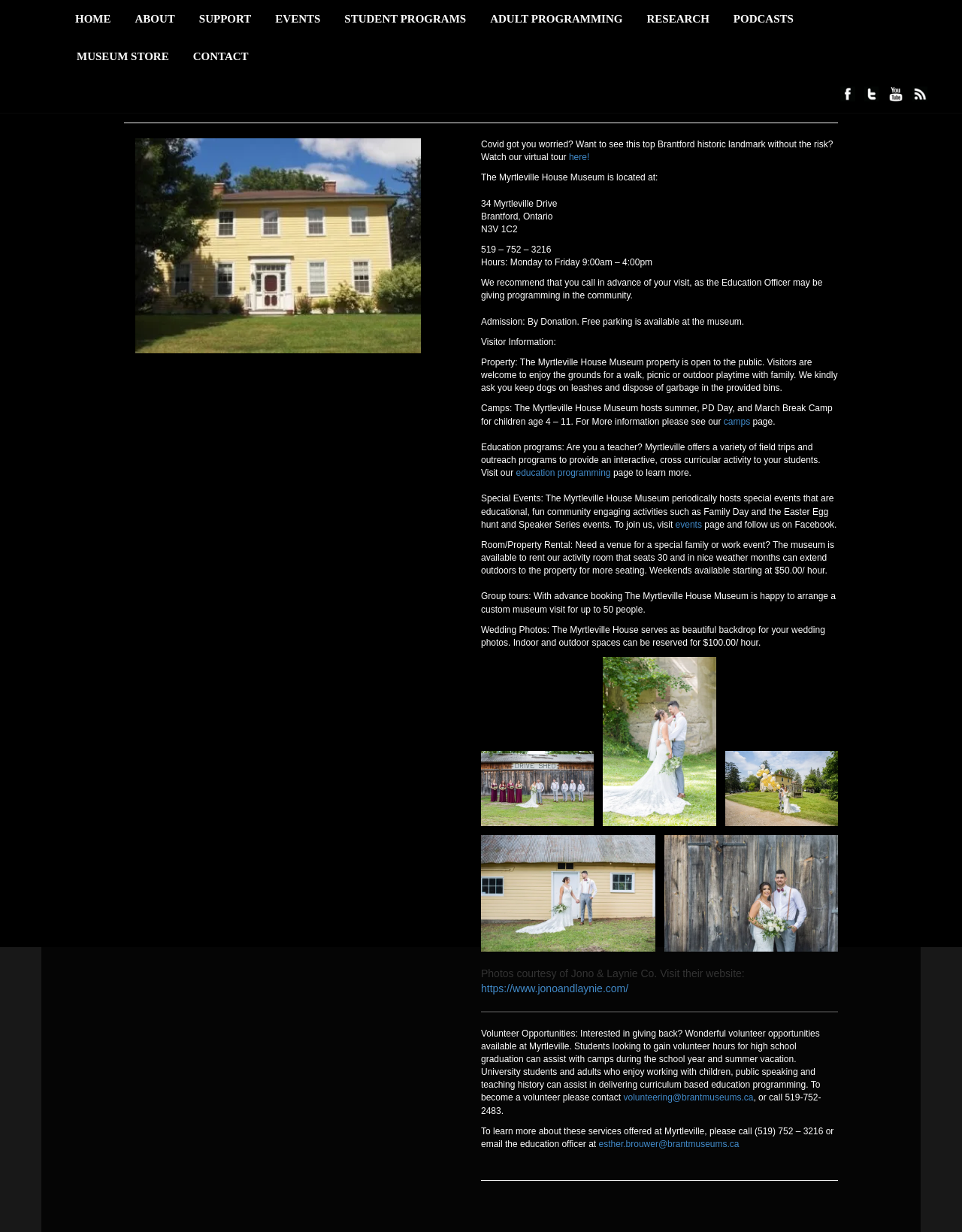Give a one-word or phrase response to the following question: What is the name of the museum?

Myrtleville House Museum